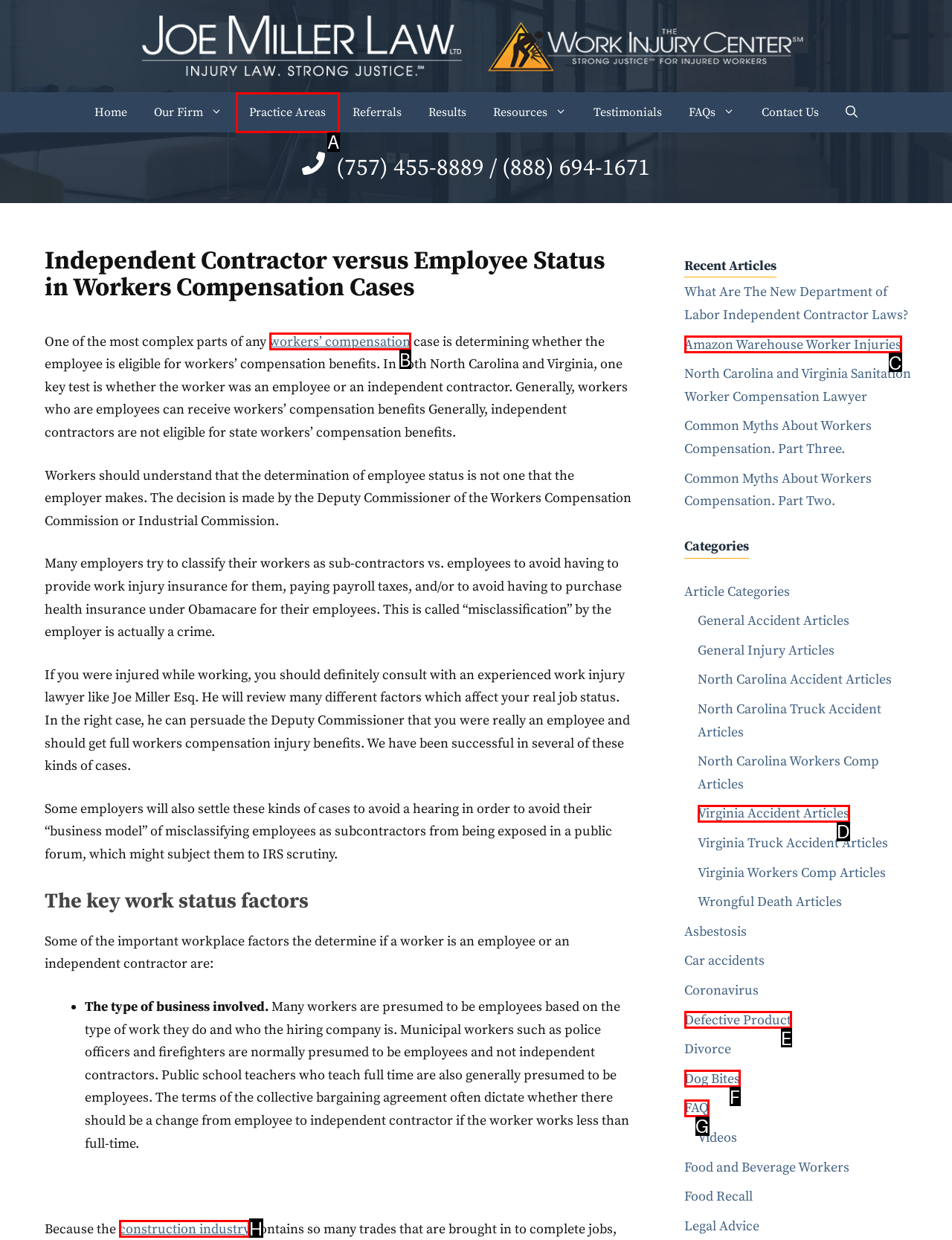To complete the task: Learn more about 'Construction Industry', which option should I click? Answer with the appropriate letter from the provided choices.

H